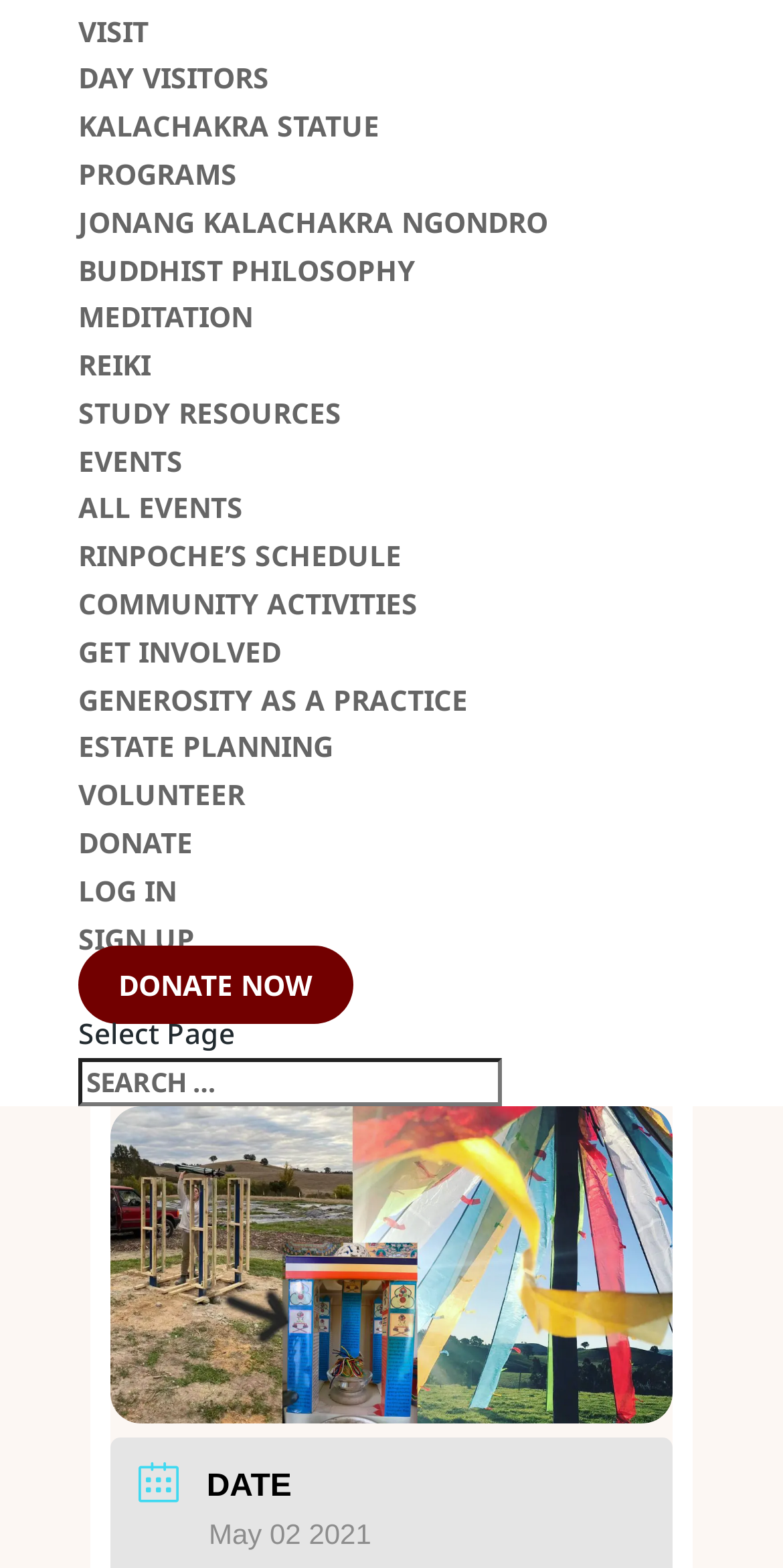Provide the bounding box coordinates of the HTML element this sentence describes: "Events". The bounding box coordinates consist of four float numbers between 0 and 1, i.e., [left, top, right, bottom].

[0.1, 0.281, 0.233, 0.306]